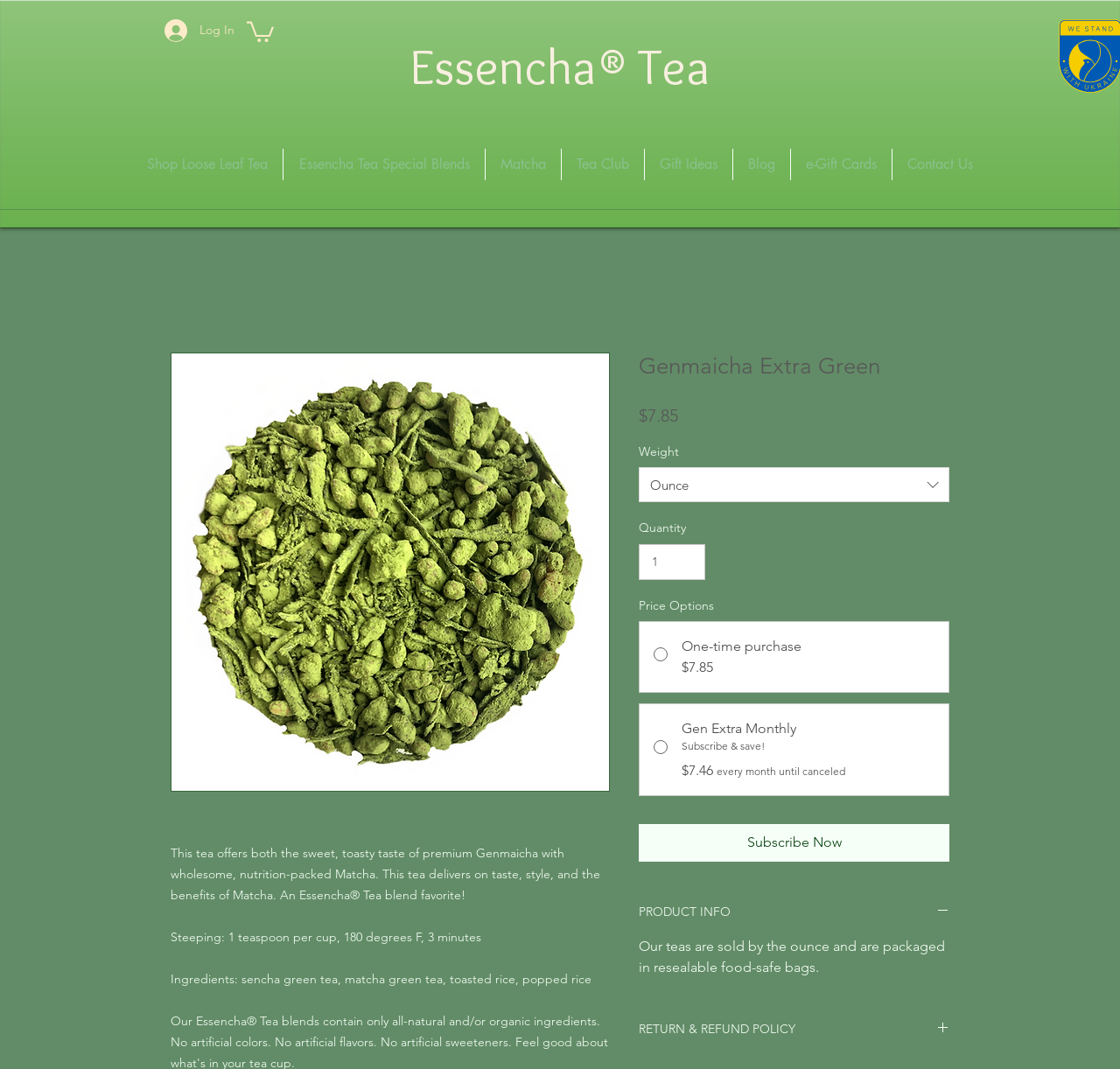Illustrate the webpage's structure and main components comprehensively.

This webpage is about a specific tea product, Genmaicha Extra Green, from Essencha Tea. At the top, there is a login button and a navigation menu with links to various sections of the website, including Shop Loose Leaf Tea, Matcha, Tea Club, and more. 

Below the navigation menu, there is a heading that reads "Essencha Tea" with a link to the Essencha Tea website. 

The main content of the page is dedicated to the Genmaicha Extra Green tea product. There is a large image of the tea packaging on the left side, accompanied by a brief description of the tea, which mentions its sweet and toasty taste, wholesome nutrition, and benefits of Matcha. 

To the right of the image, there is a section with product details, including the price, which is $7.85, and options to select the weight and quantity of the tea. There are also radio buttons to choose between a one-time purchase and a monthly subscription, with a discounted price for the subscription option. 

Below the product details, there are two buttons: "Subscribe Now" and "PRODUCT INFO", which is expanded to show more information about the product. Further down, there is a section with a heading "PRODUCT INFO" that provides additional details about the product, including a statement about the packaging of the teas. 

Finally, at the bottom of the page, there is a button labeled "RETURN & REFUND POLICY" that can be expanded to show more information about the return and refund policy of the website.